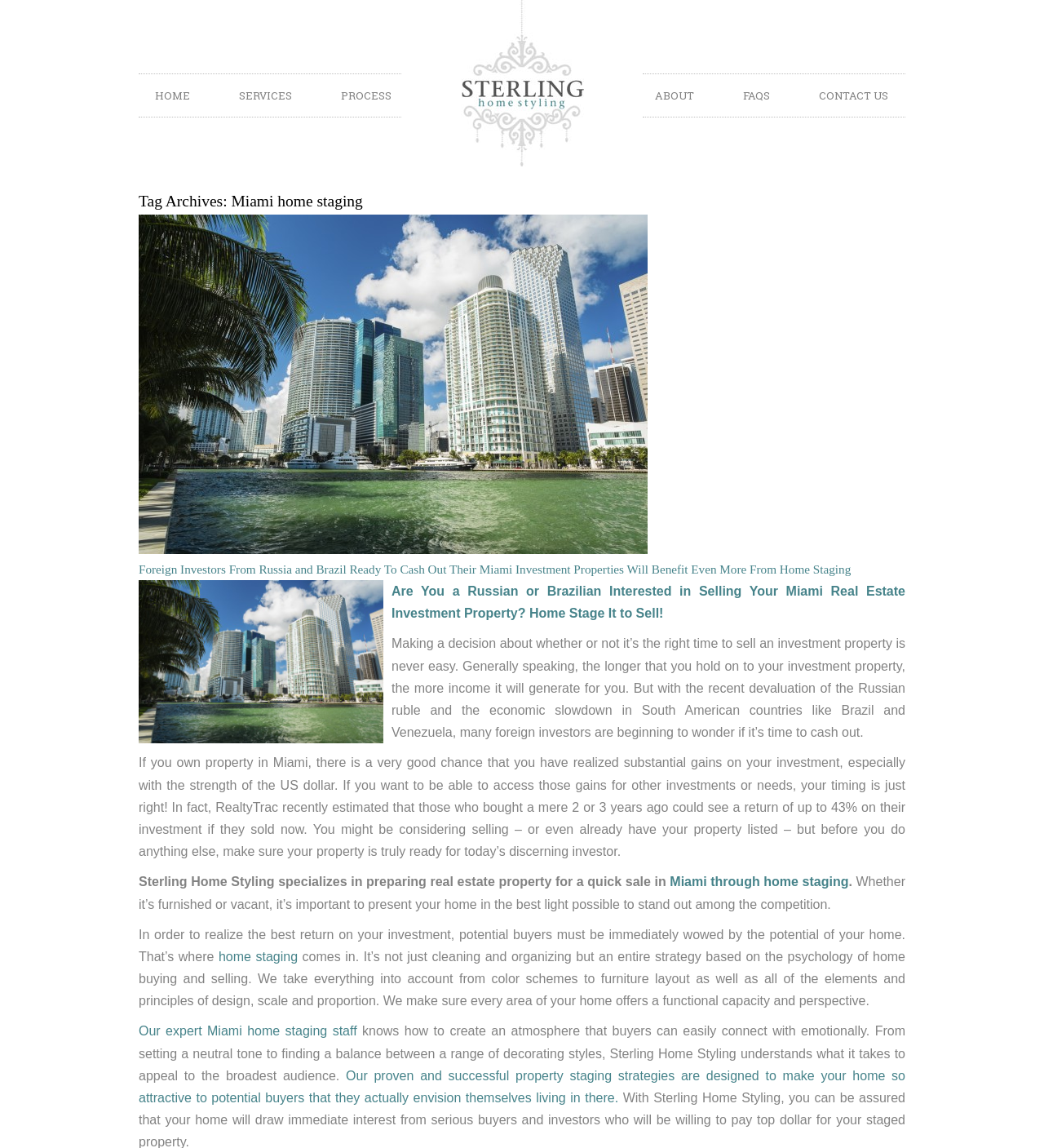Determine the main headline of the webpage and provide its text.

Tag Archives: Miami home staging